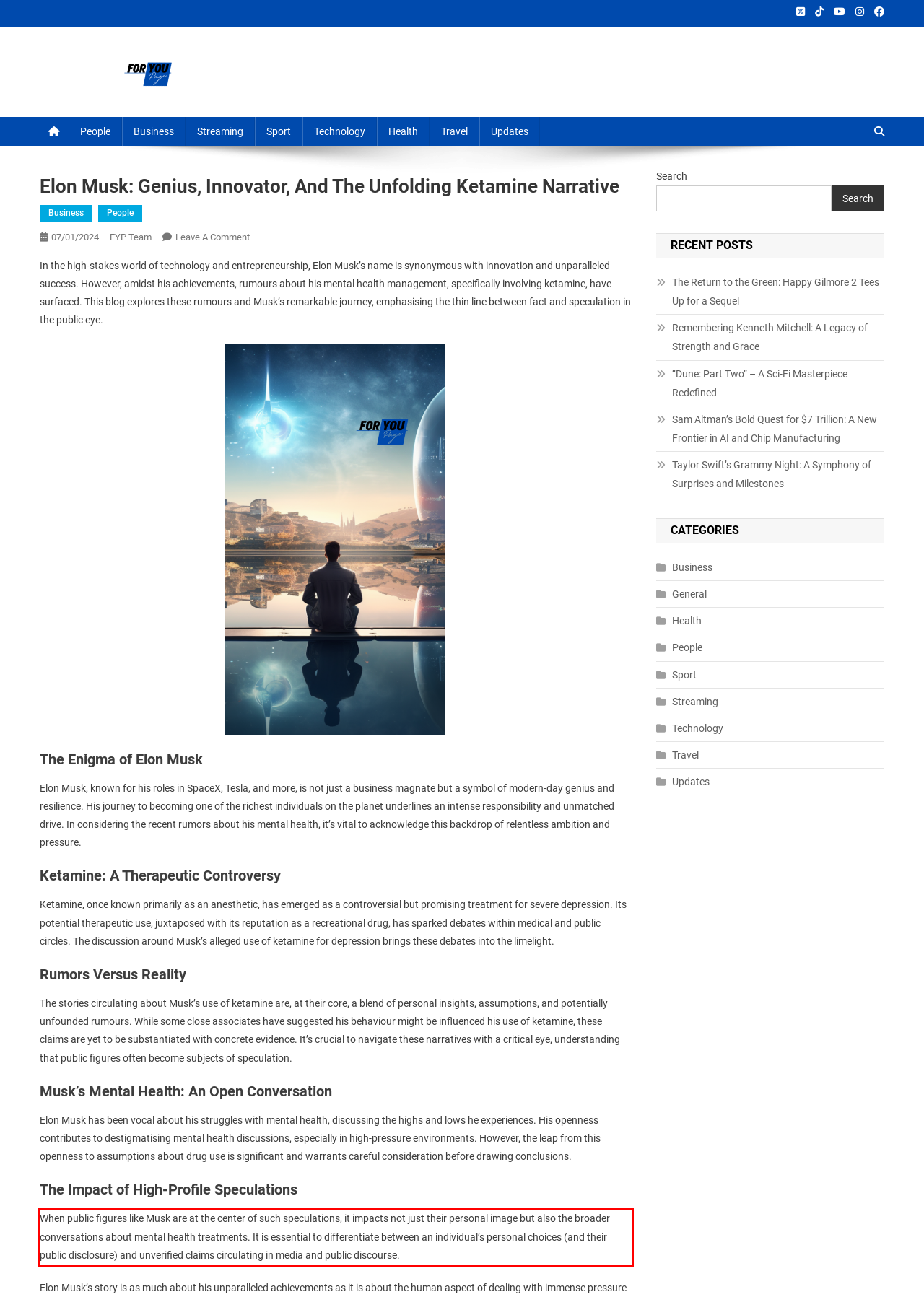Examine the webpage screenshot, find the red bounding box, and extract the text content within this marked area.

When public figures like Musk are at the center of such speculations, it impacts not just their personal image but also the broader conversations about mental health treatments. It is essential to differentiate between an individual’s personal choices (and their public disclosure) and unverified claims circulating in media and public discourse.